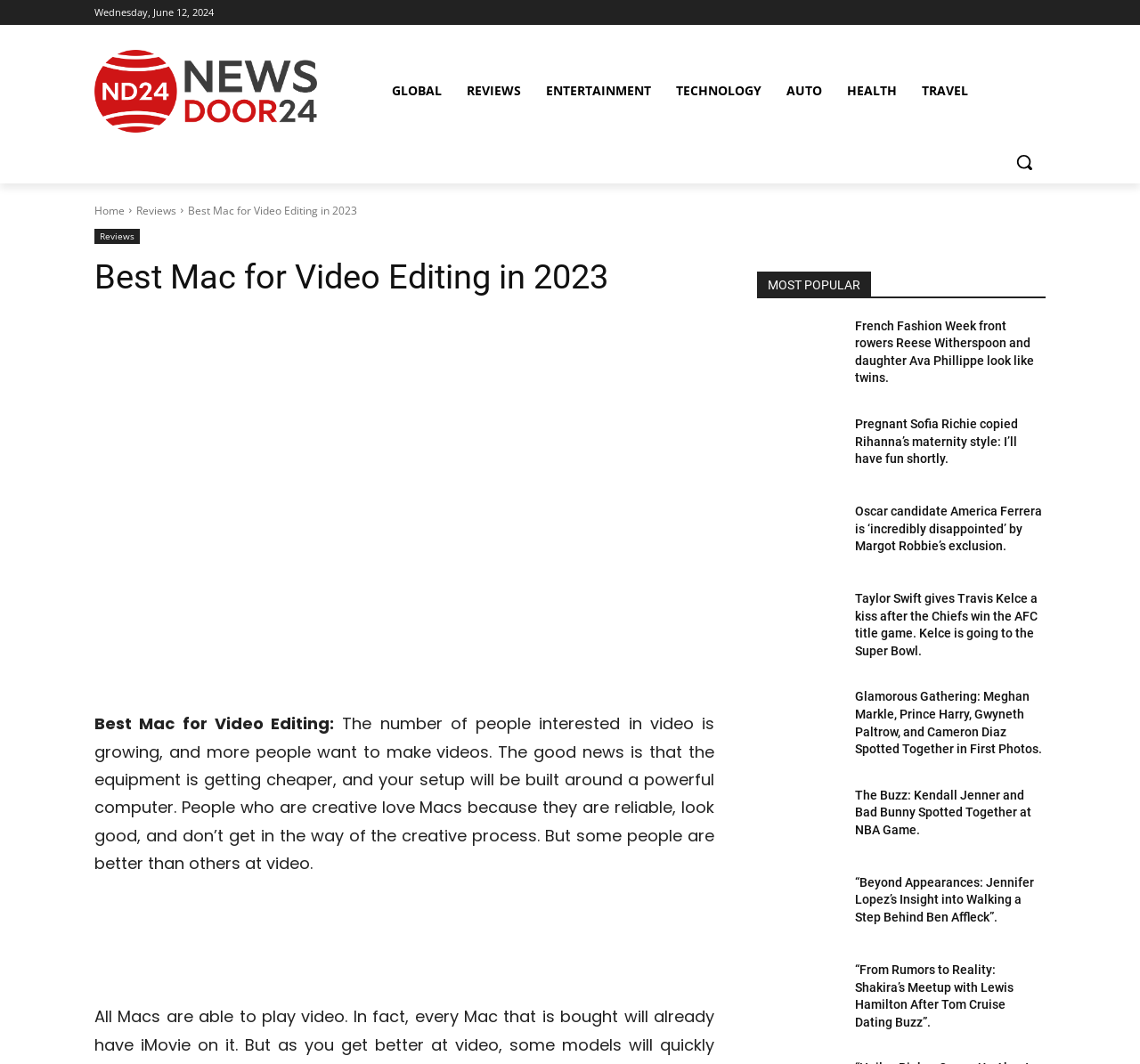Please identify the bounding box coordinates of the clickable element to fulfill the following instruction: "Read the article 'Best Mac for Video Editing'". The coordinates should be four float numbers between 0 and 1, i.e., [left, top, right, bottom].

[0.083, 0.354, 0.627, 0.646]